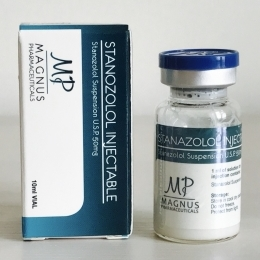What is the name of the pharmaceutical company?
From the details in the image, provide a complete and detailed answer to the question.

The packaging features the Magnus Pharmaceuticals logo, emphasizing the brand, which clearly indicates the name of the pharmaceutical company.